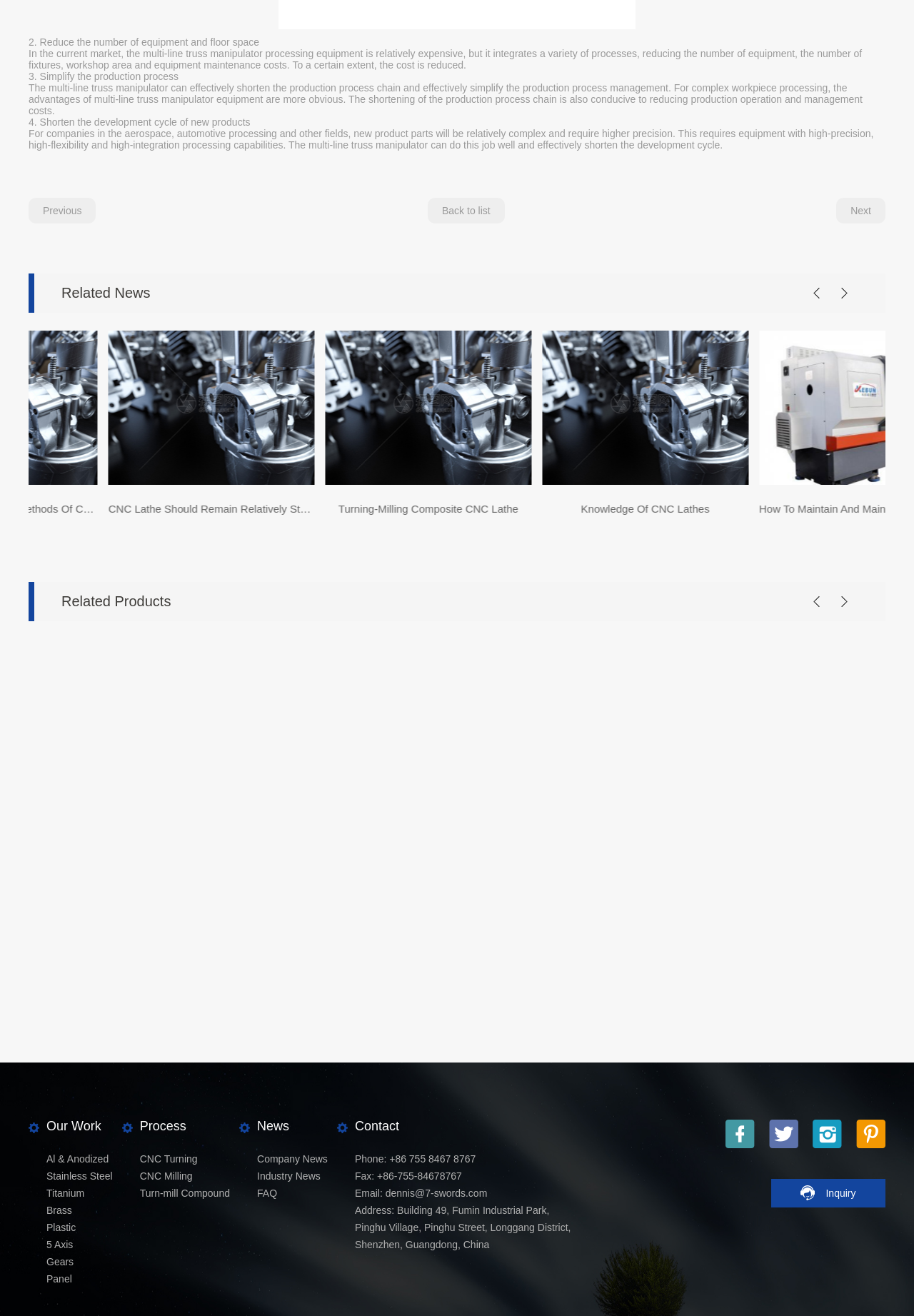Can you specify the bounding box coordinates of the area that needs to be clicked to fulfill the following instruction: "Click on 'Facebook'"?

[0.794, 0.851, 0.826, 0.874]